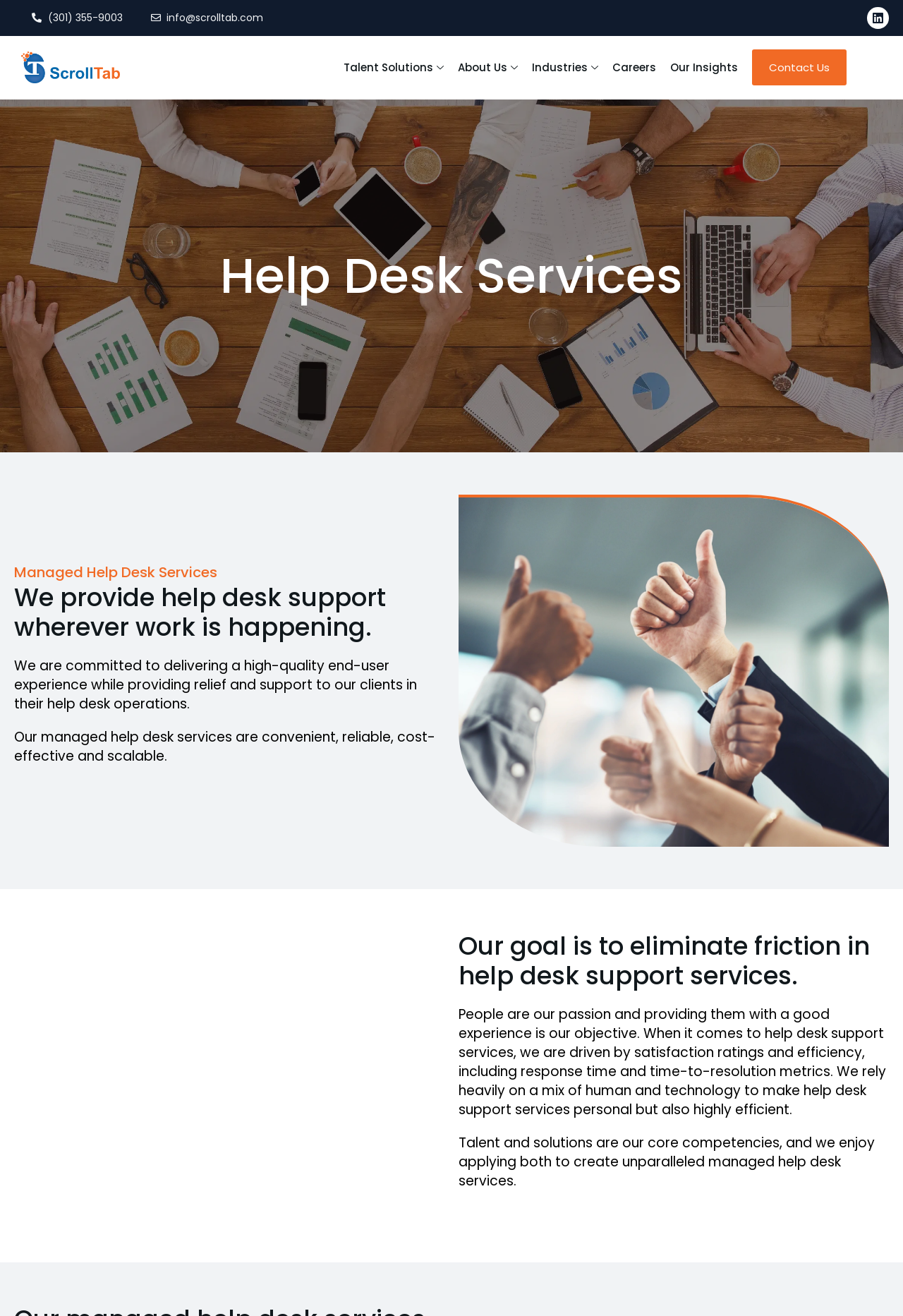Answer the question using only one word or a concise phrase: What is the company's email address?

info@scrolltab.com